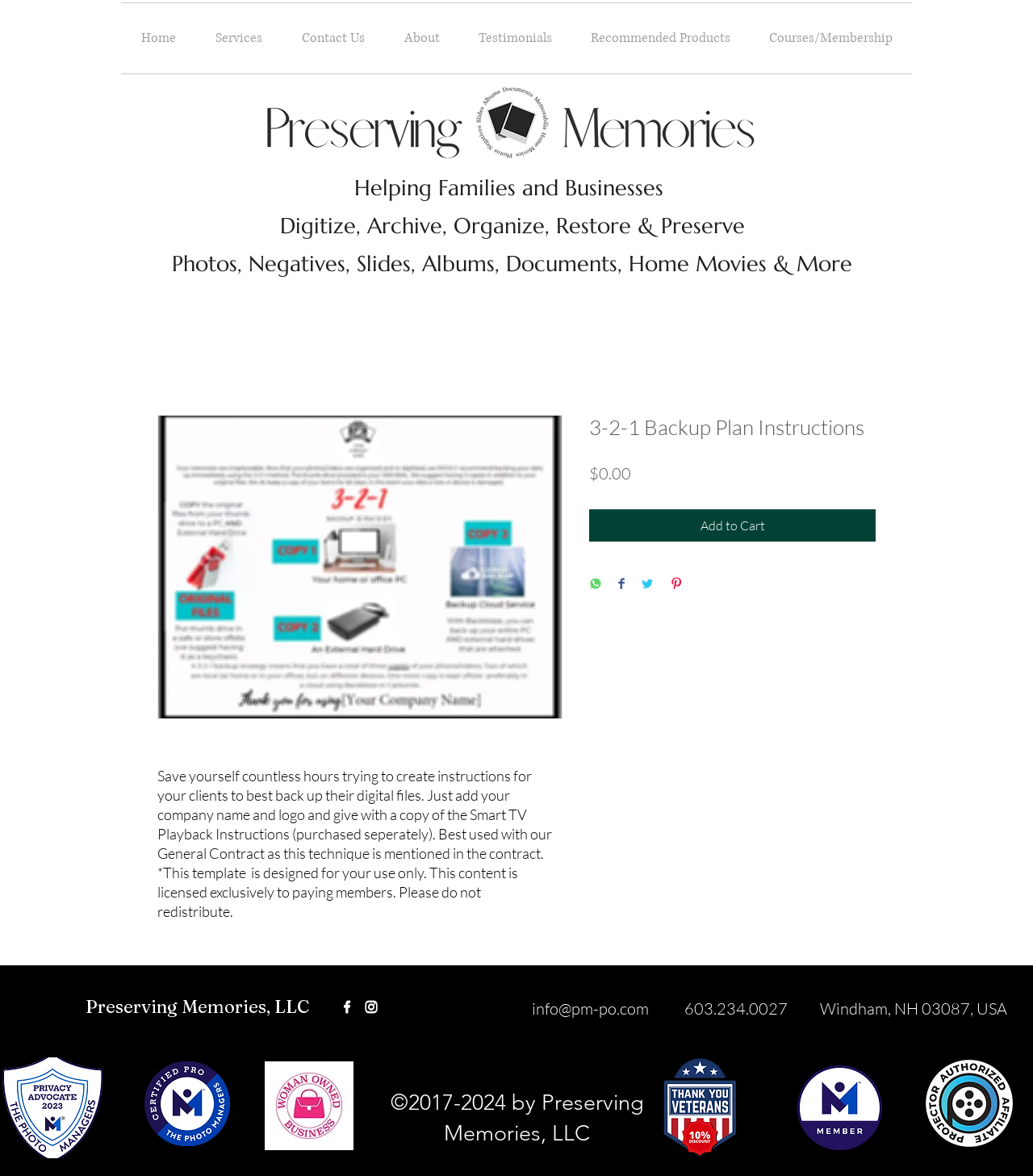Locate the bounding box coordinates of the clickable area to execute the instruction: "Click the 'facebook' link". Provide the coordinates as four float numbers between 0 and 1, represented as [left, top, right, bottom].

[0.328, 0.849, 0.344, 0.863]